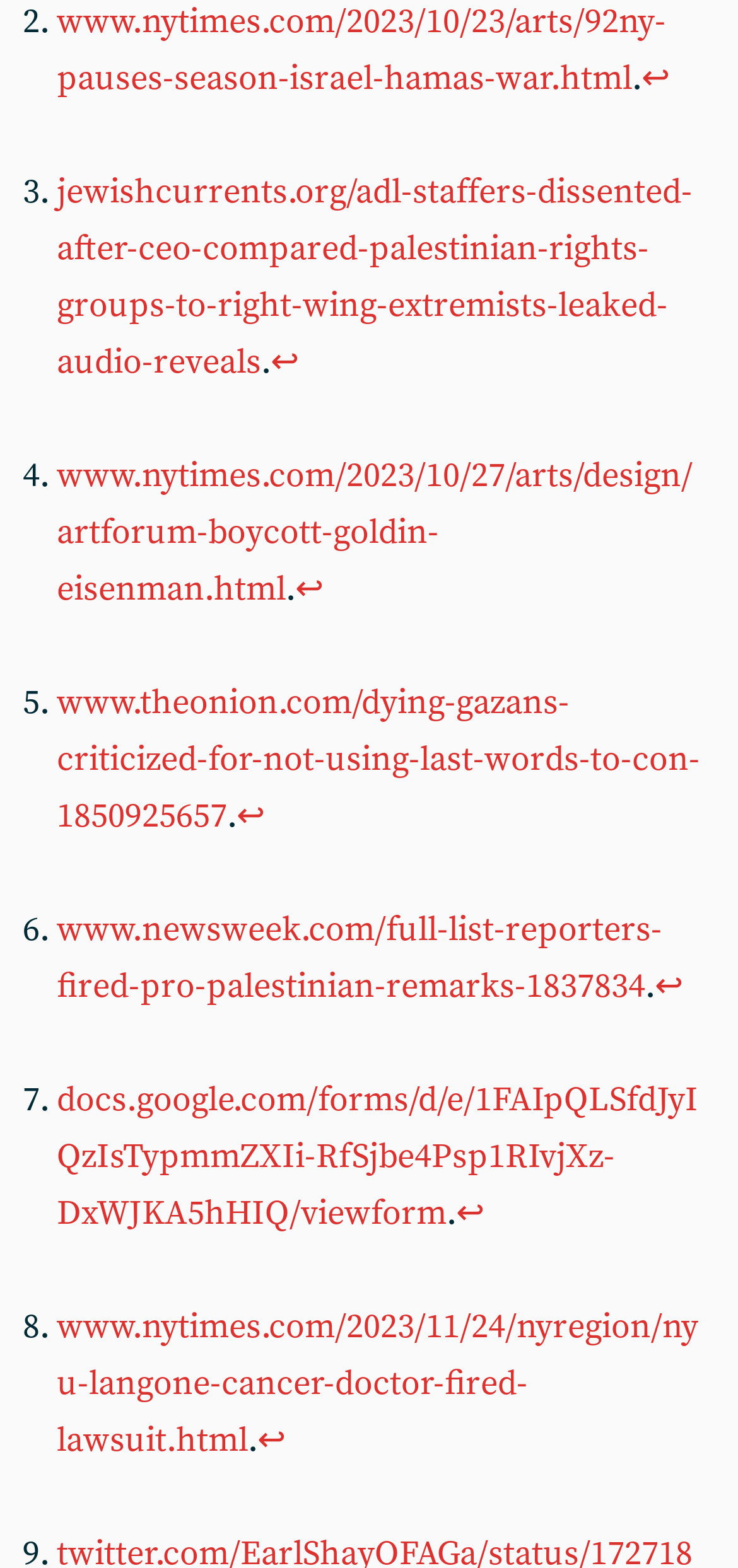Indicate the bounding box coordinates of the element that needs to be clicked to satisfy the following instruction: "Contact us". The coordinates should be four float numbers between 0 and 1, i.e., [left, top, right, bottom].

None